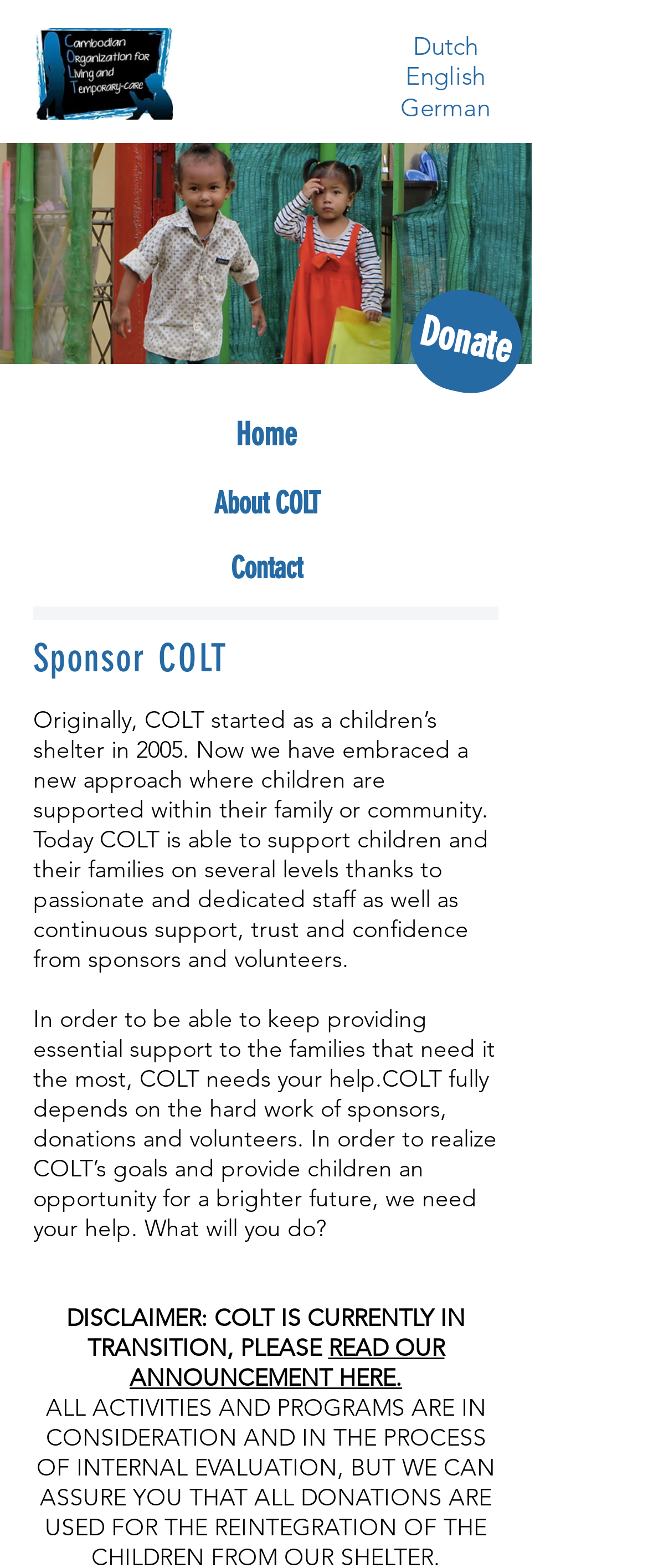Please answer the following question using a single word or phrase: 
What is COLT's original purpose?

Children's shelter